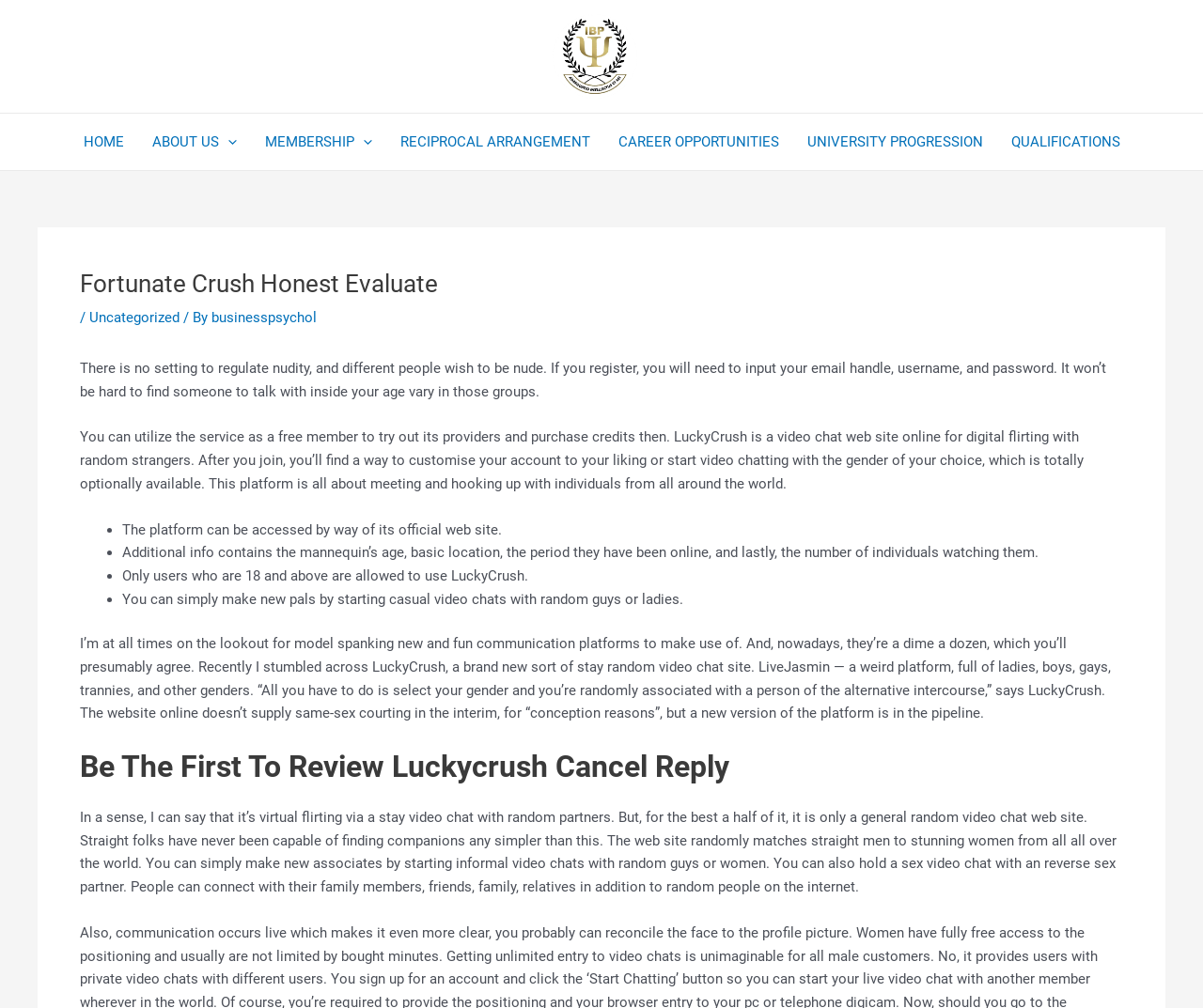Please locate the UI element described by "parent_node: MEMBERSHIP aria-label="Menu Toggle"" and provide its bounding box coordinates.

[0.294, 0.113, 0.309, 0.169]